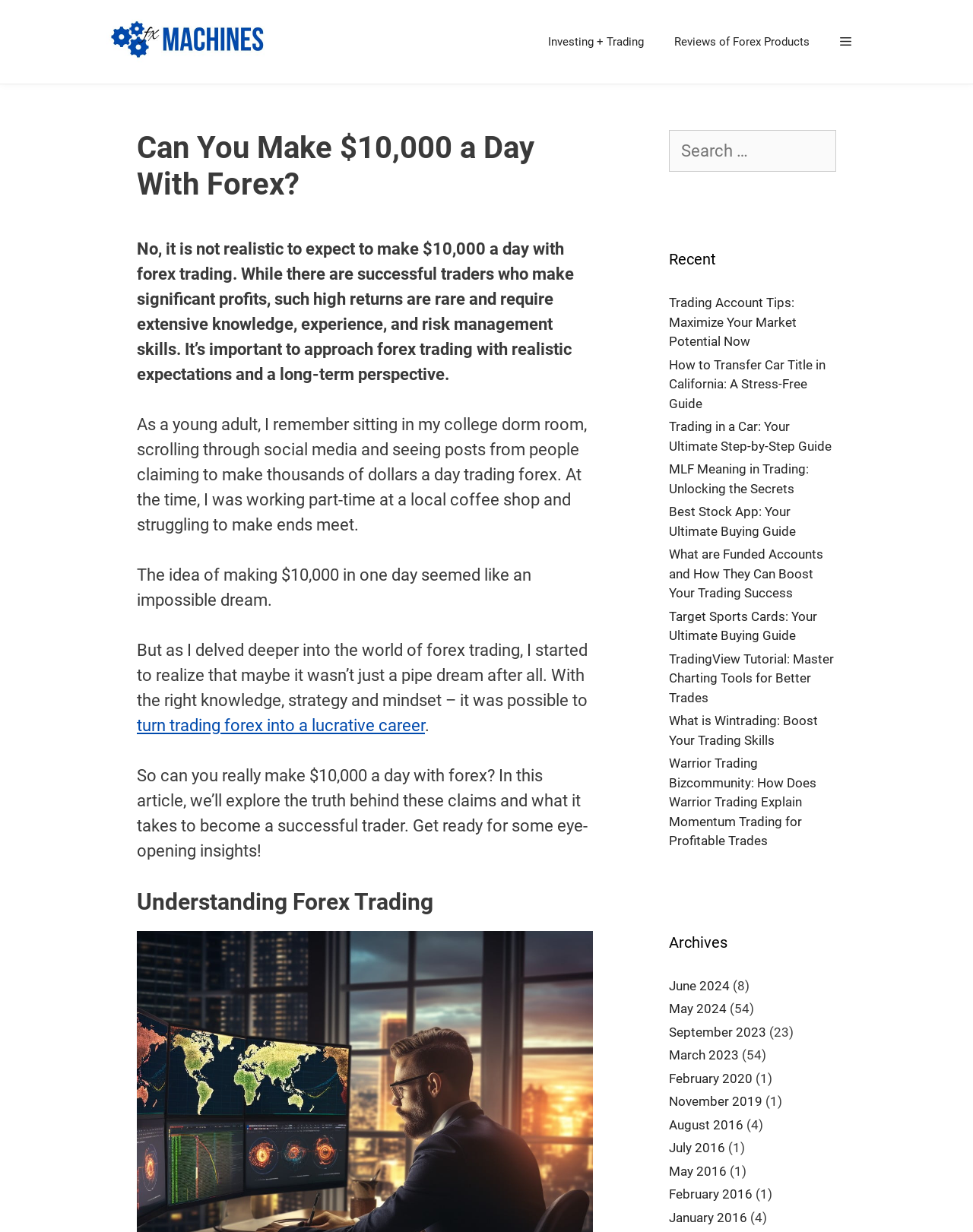Give a concise answer of one word or phrase to the question: 
What is the main topic of this webpage?

Forex trading